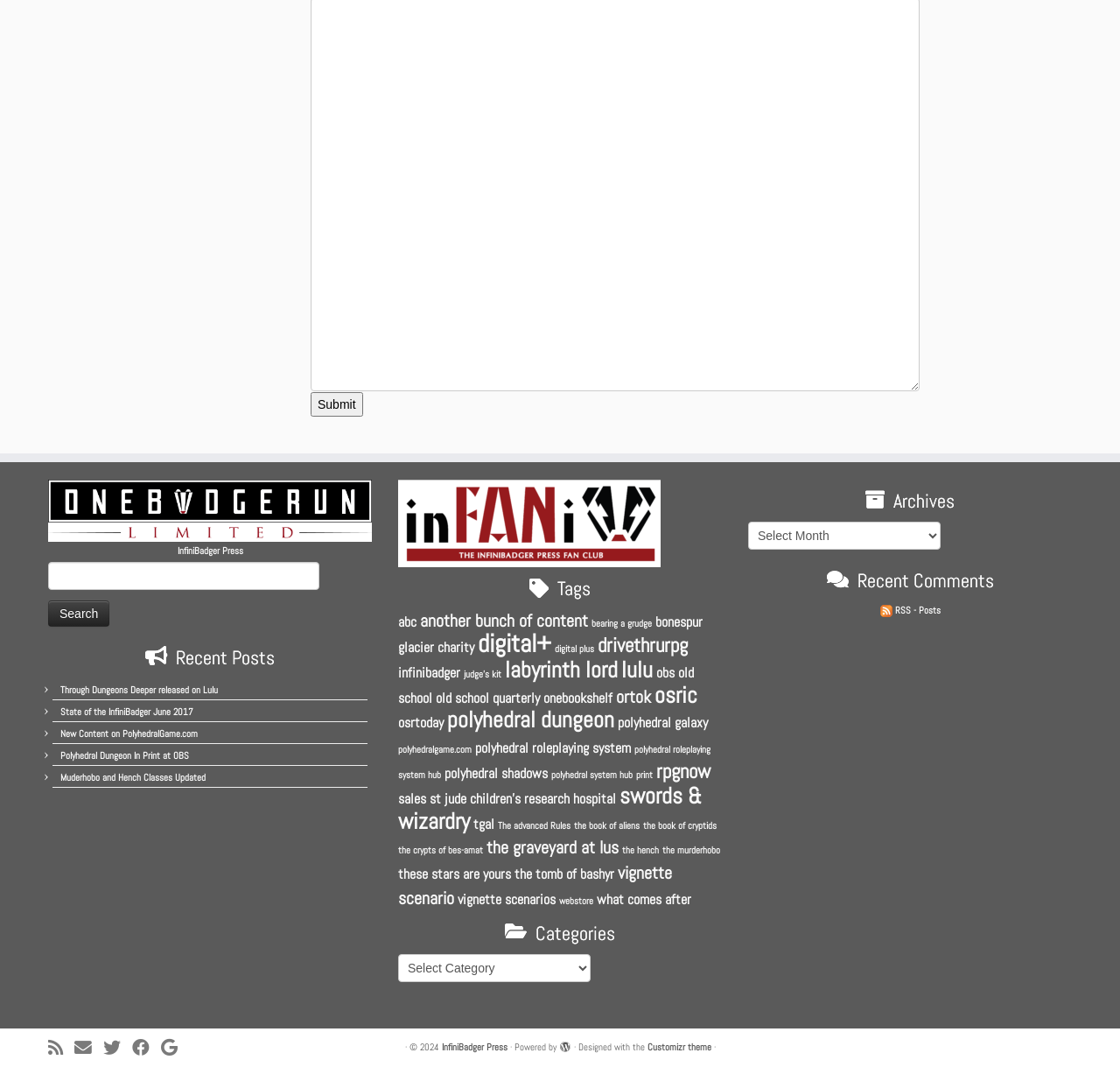Identify the bounding box coordinates of the part that should be clicked to carry out this instruction: "Subscribe to RSS feed".

[0.786, 0.562, 0.839, 0.574]